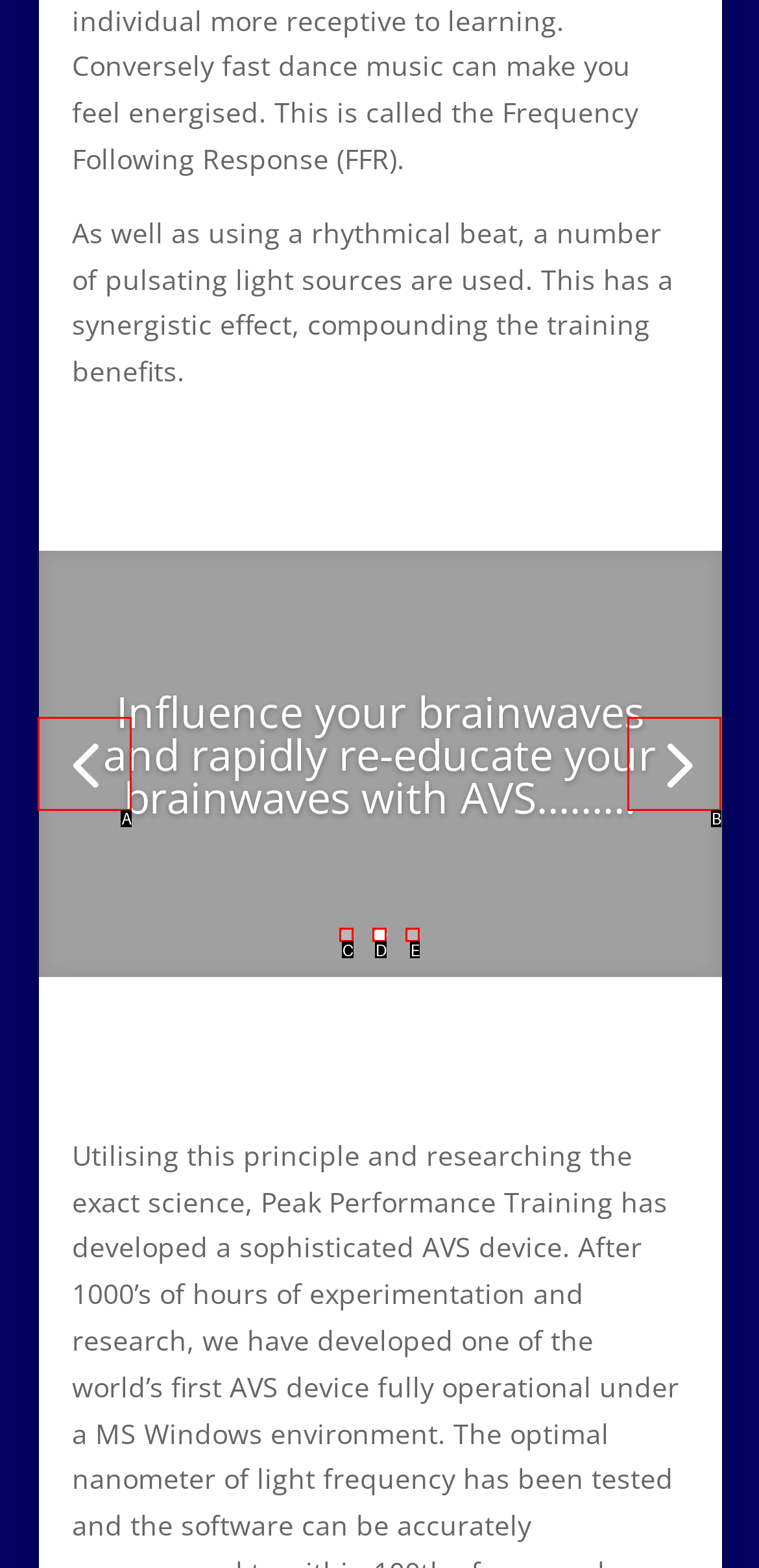Identify the HTML element that best matches the description: Next. Provide your answer by selecting the corresponding letter from the given options.

B